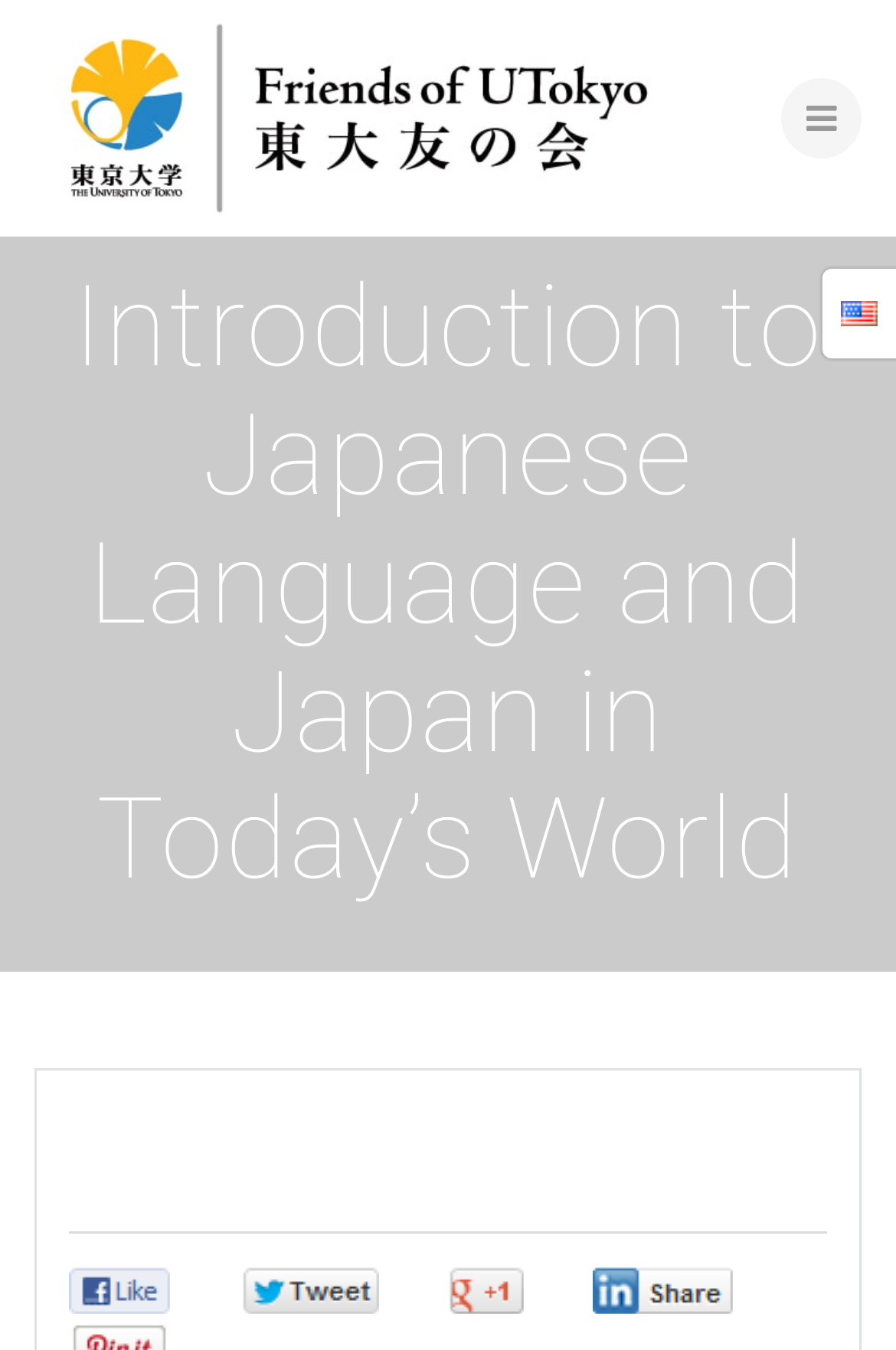Provide a one-word or short-phrase response to the question:
How many links are at the bottom of the page?

4